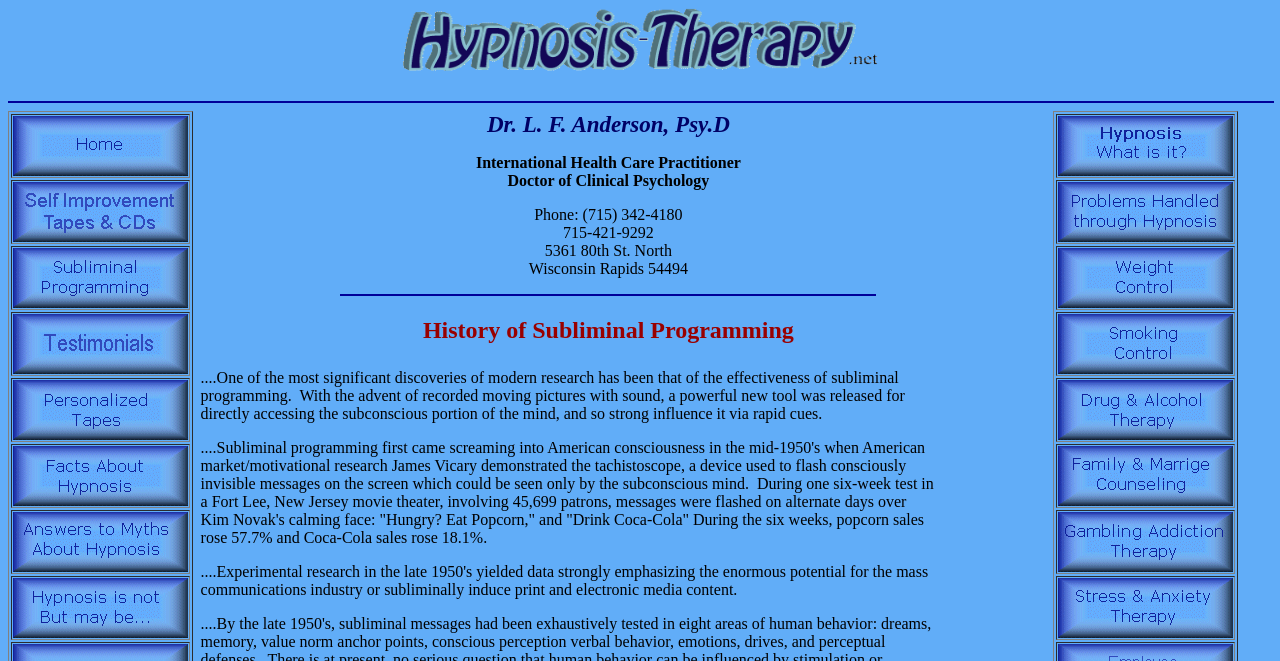Using the description "name="Myths"", predict the bounding box of the relevant HTML element.

[0.01, 0.844, 0.147, 0.87]